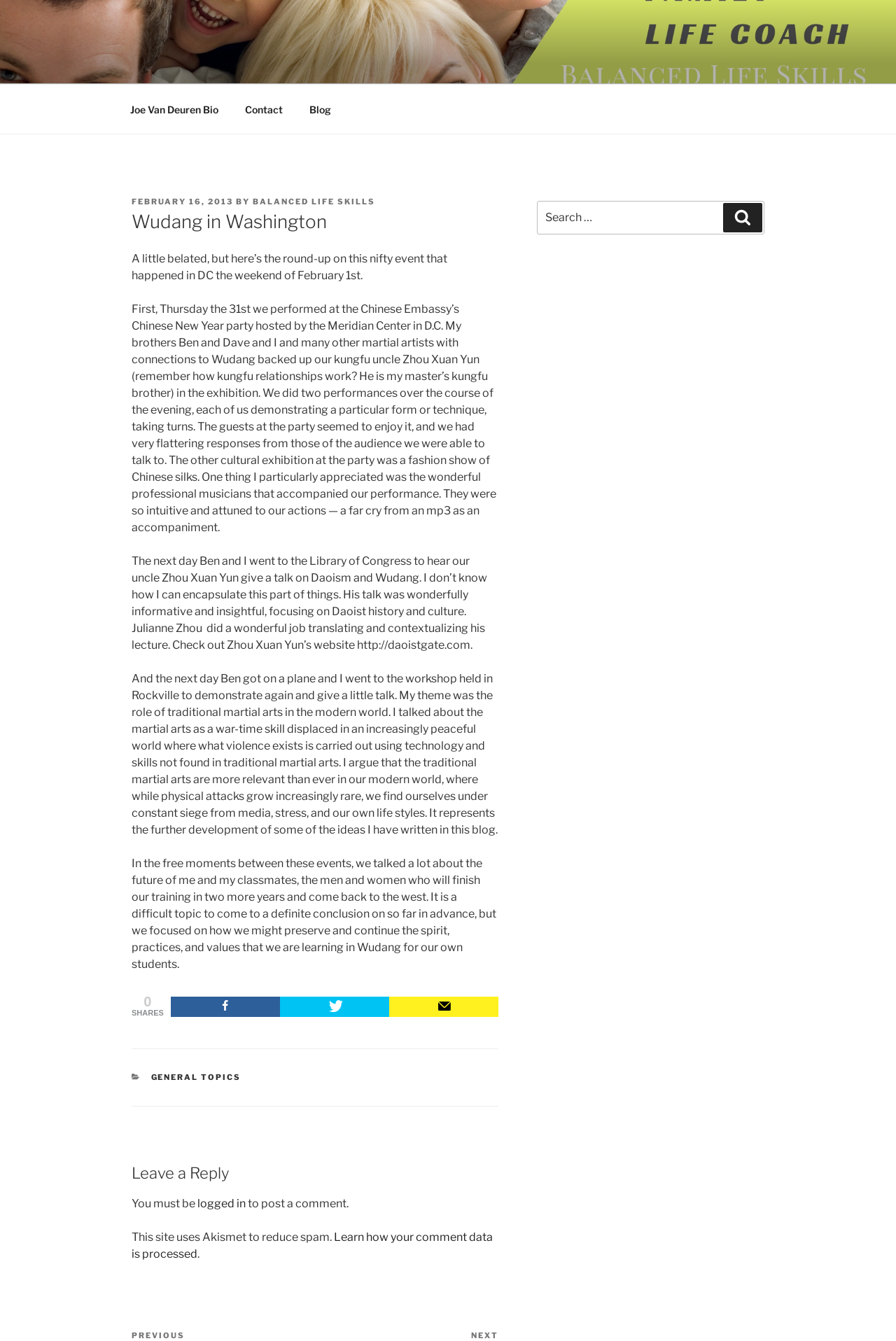Locate the bounding box coordinates of the clickable element to fulfill the following instruction: "Click on the 'Joe Van Deuren Bio' link". Provide the coordinates as four float numbers between 0 and 1 in the format [left, top, right, bottom].

[0.131, 0.069, 0.257, 0.094]